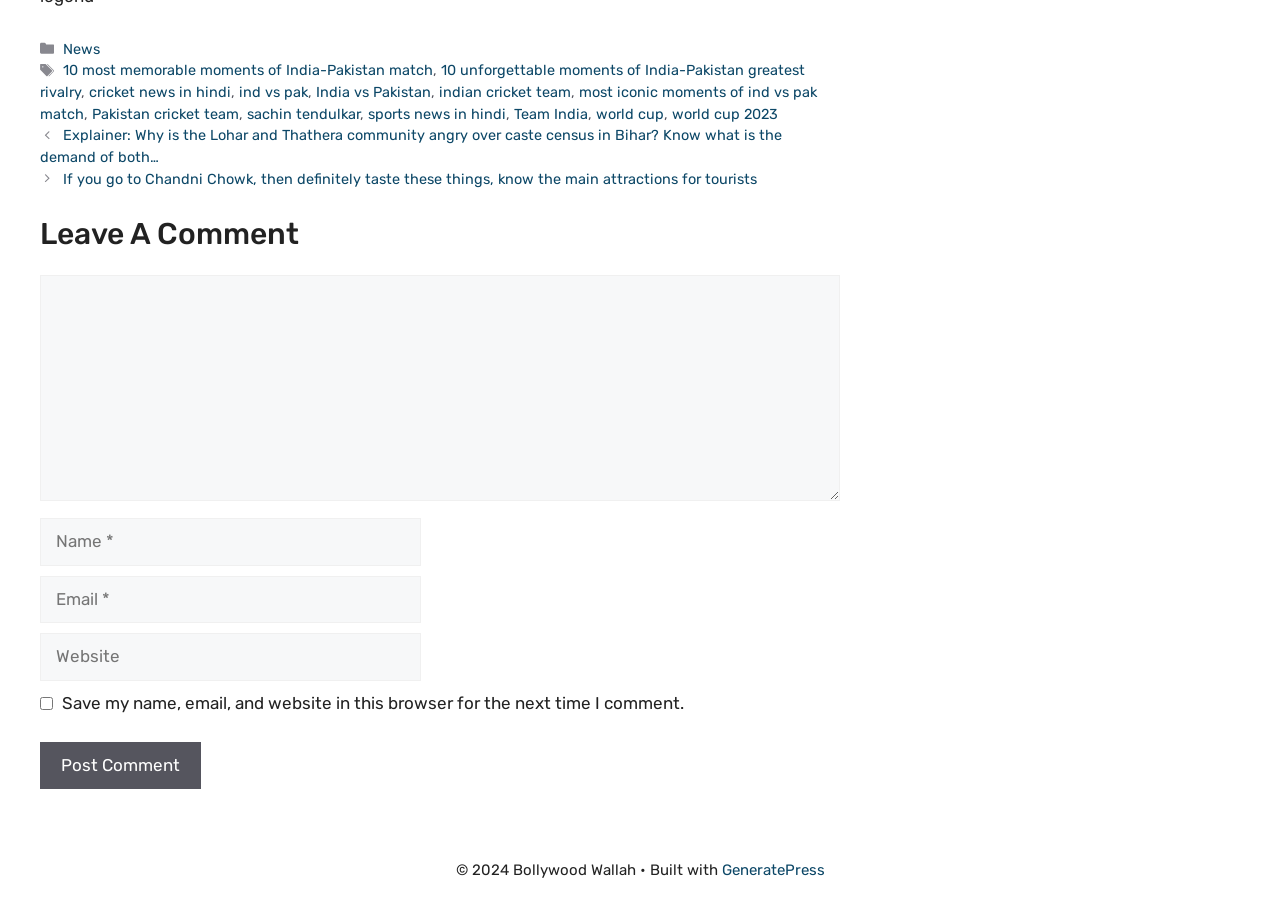Please locate the bounding box coordinates of the element that should be clicked to achieve the given instruction: "Enter a comment".

[0.031, 0.305, 0.656, 0.555]